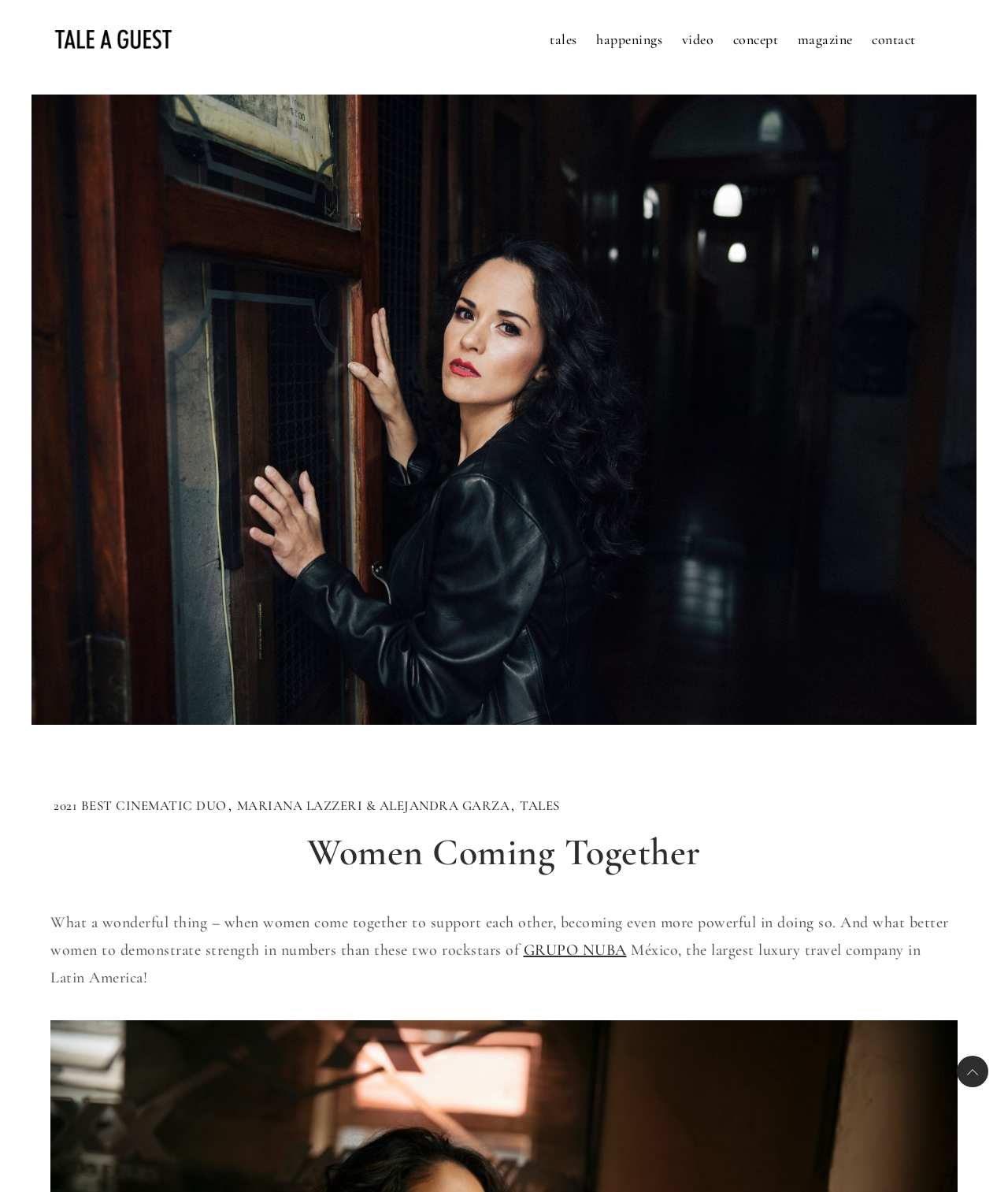Indicate the bounding box coordinates of the element that must be clicked to execute the instruction: "Read about 2021 BEST CINEMATIC DUO". The coordinates should be given as four float numbers between 0 and 1, i.e., [left, top, right, bottom].

[0.053, 0.669, 0.225, 0.683]